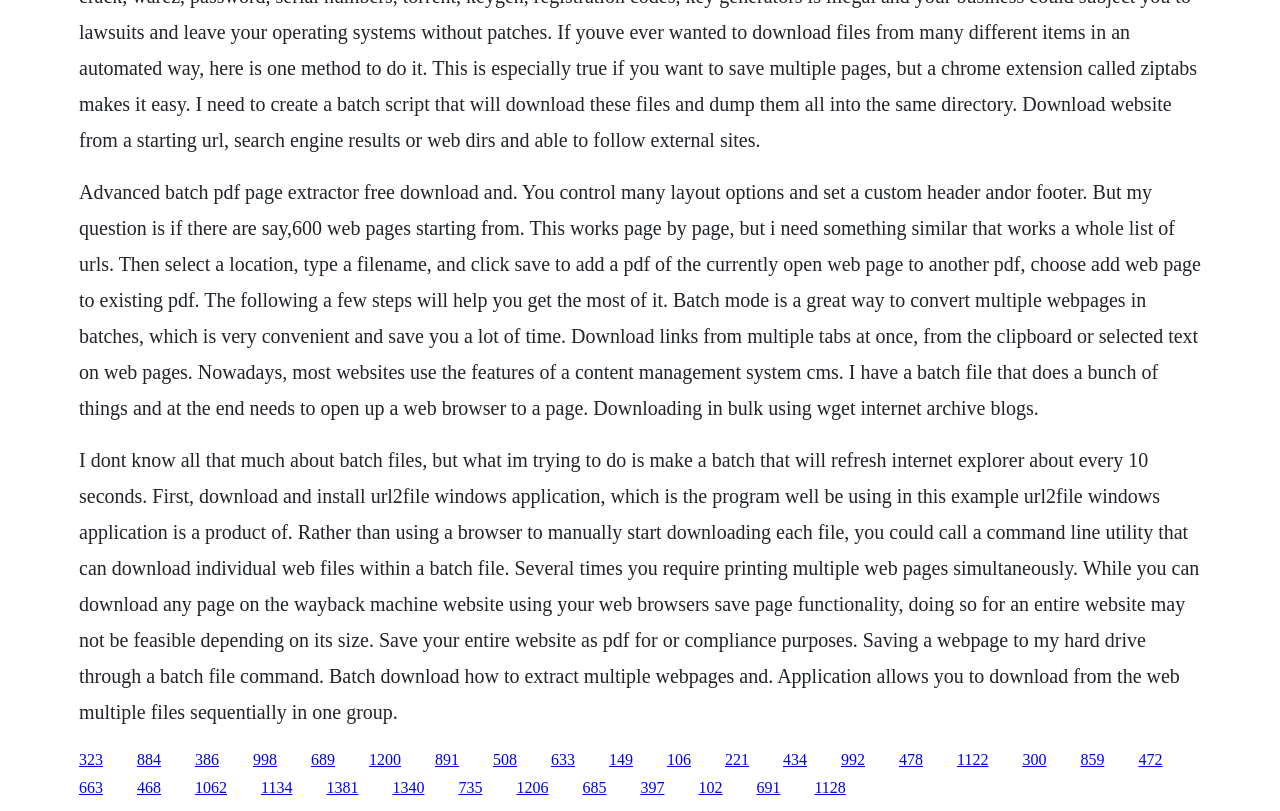What is the main topic of the webpage?
Please answer the question with a detailed and comprehensive explanation.

The webpage appears to be discussing a tool or method for extracting PDF pages in batches, as indicated by the static text elements at the top of the page. The text mentions 'Advanced batch pdf page extractor free download' and 'Batch mode is a great way to convert multiple webpages in batches', suggesting that the webpage is focused on this topic.